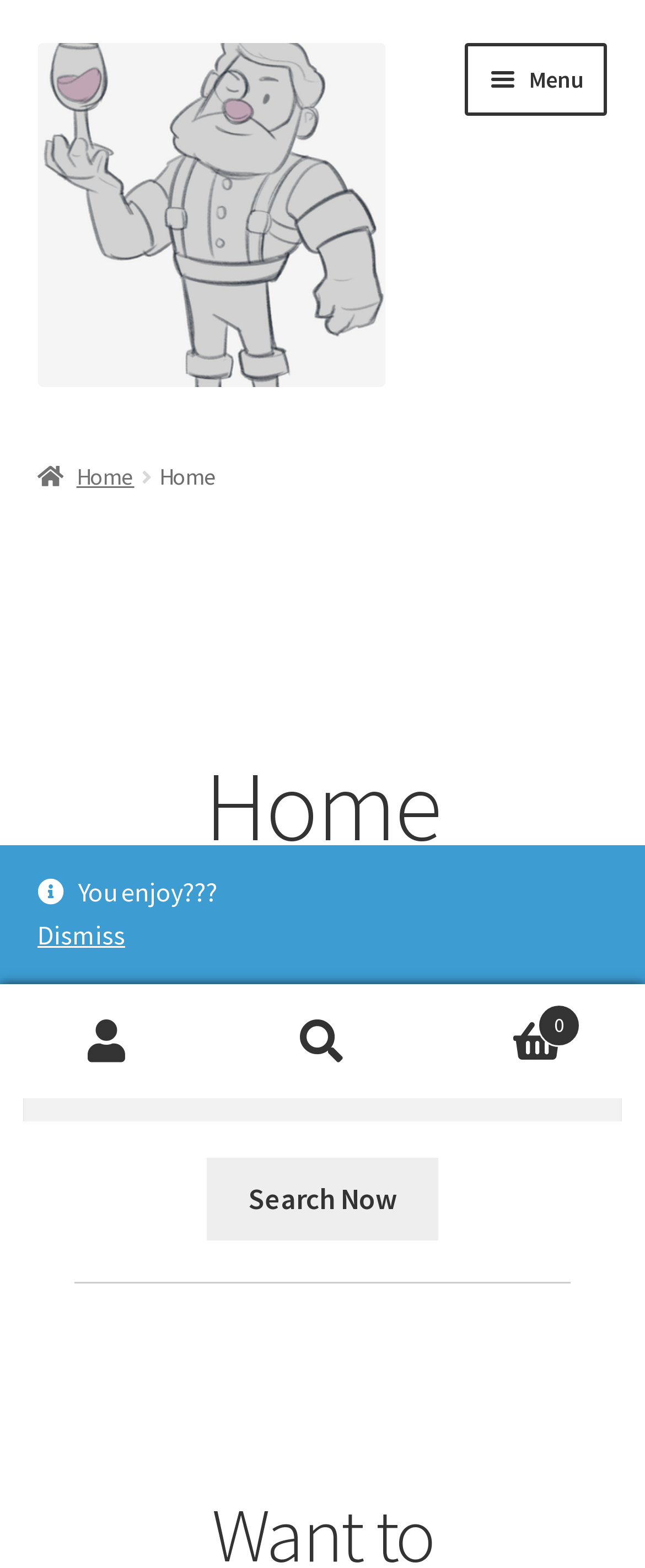Offer an extensive depiction of the webpage and its key elements.

The webpage is titled "Home | Gaming For All" and has a prominent logo image with the same text at the top left corner. Below the logo, there is a primary navigation menu that spans across the top of the page, containing links to various sections such as "Home", "Cart", "Checkout", "Contact Us", and more.

On the top right corner, there are three icons: a home icon, a search icon, and a cart icon, each with a corresponding link. Below these icons, there is a header section with two headings: "Home" and "Gaming For All". 

The main content of the page starts with a tagline "No matter what or how you like to play, find a gamer that suits you." Below the tagline, there is a search bar with a "Search Now" button. The search bar is accompanied by a separator line that runs horizontally across the page.

On the left side of the page, there is a section with links to "My Account" and "Search", each with an icon. The search link leads to a search box with a "Search for:" label and a "Search" button.

At the bottom of the page, there is a notification or alert box with the text "You enjoy???" and a "Dismiss" button.